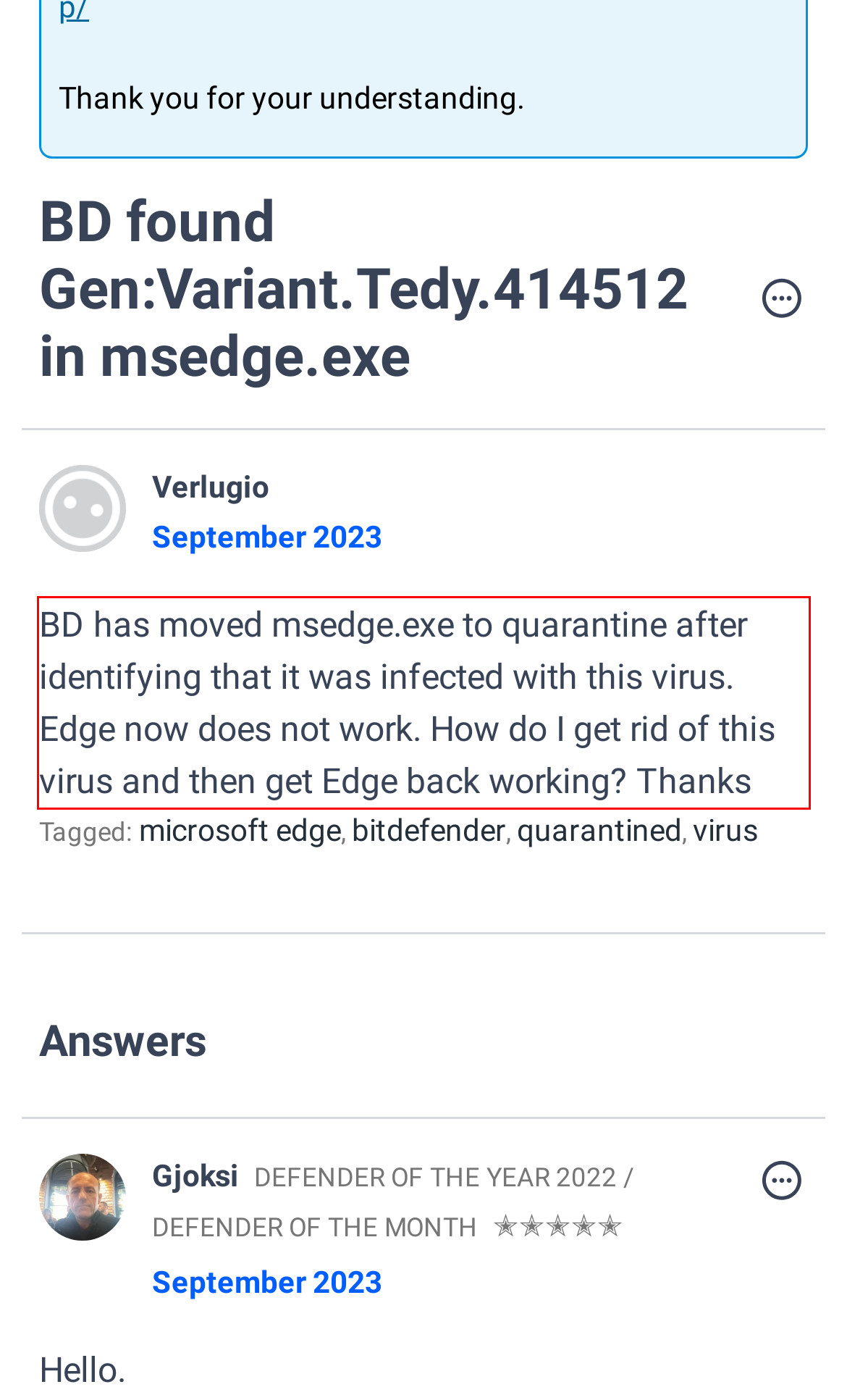You are provided with a webpage screenshot that includes a red rectangle bounding box. Extract the text content from within the bounding box using OCR.

BD has moved msedge.exe to quarantine after identifying that it was infected with this virus. Edge now does not work. How do I get rid of this virus and then get Edge back working? Thanks